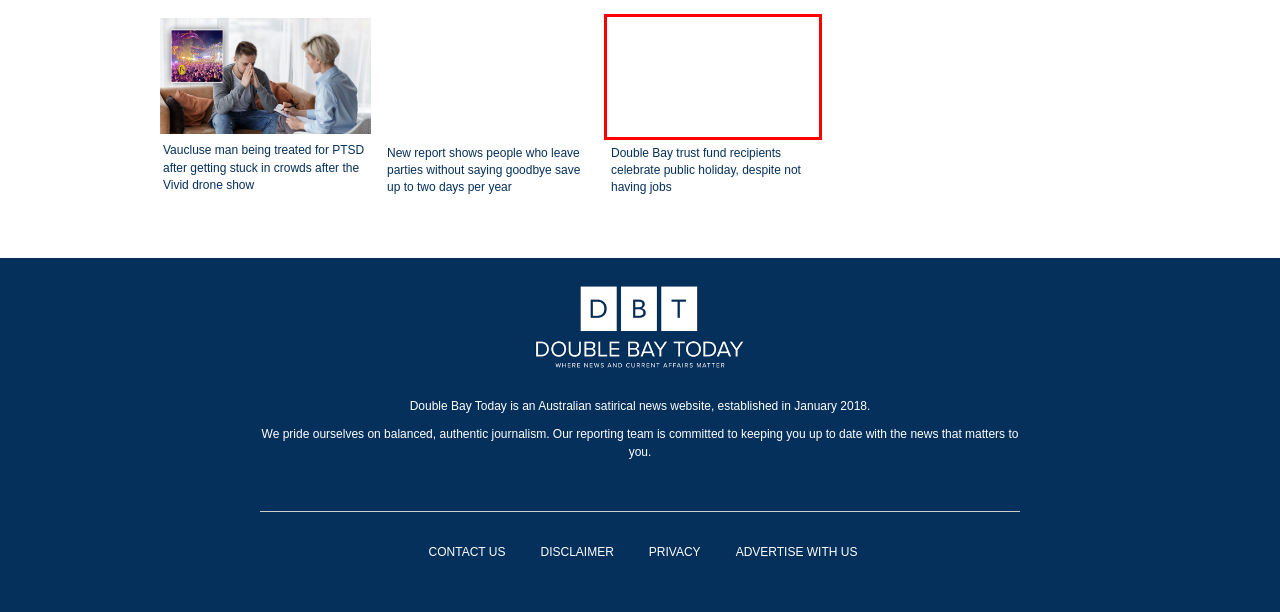Look at the screenshot of the webpage and find the element within the red bounding box. Choose the webpage description that best fits the new webpage that will appear after clicking the element. Here are the candidates:
A. New report shows people who leave parties without saying goodbye save up to two days per year
B. Privacy - Double Bay Today
C. Contact - Double Bay Today
D. Double Bay trust fund recipients celebrate public holiday, despite not having jobs
E. Disclaimer - Double Bay Today
F. Advertisement - Double Bay Today
G. Vaucluse man being treated for PTSD after getting stuck in crowds after the Vivid drone show
H. Local News Archives - Double Bay Today

D